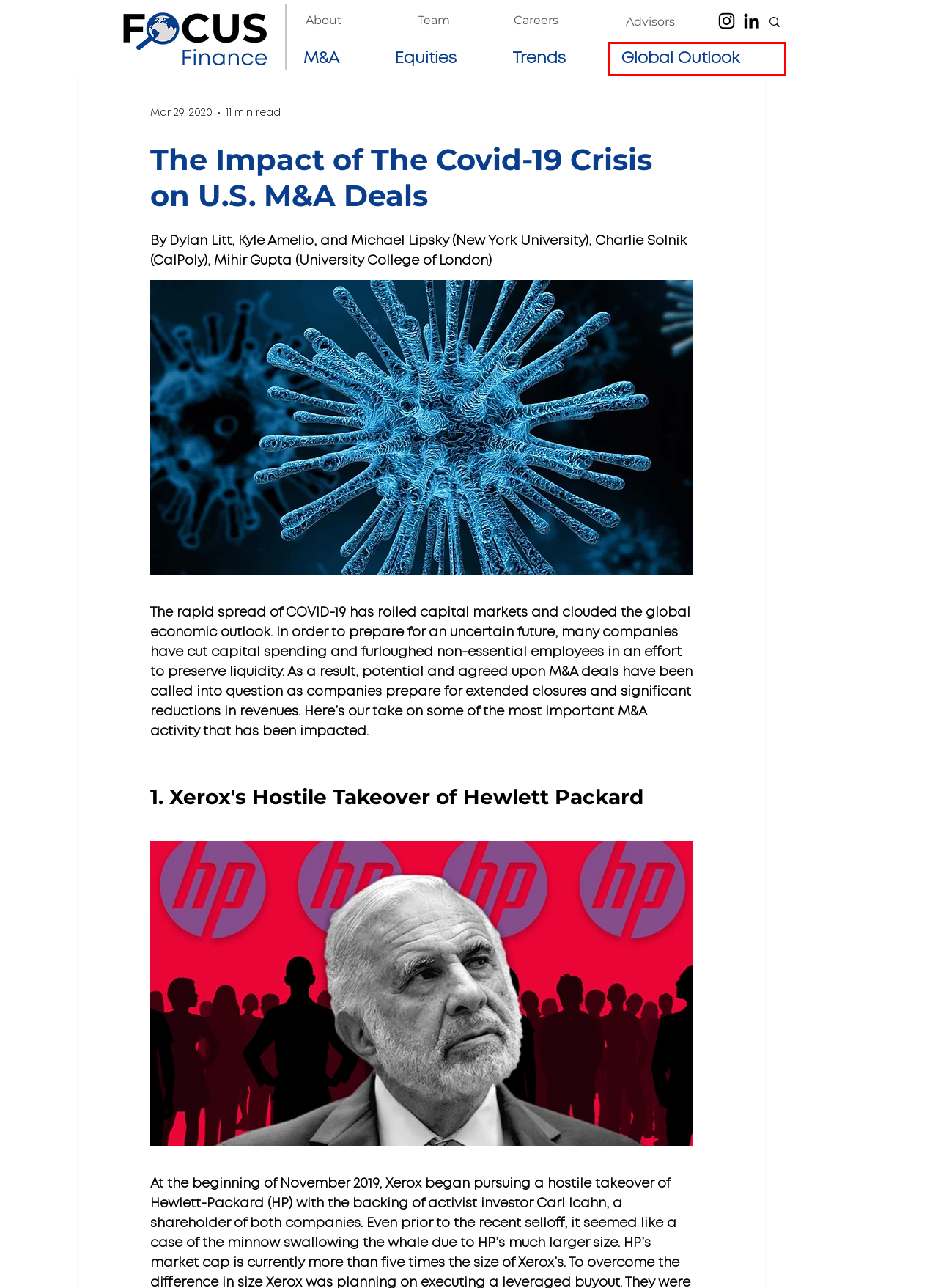Consider the screenshot of a webpage with a red bounding box around an element. Select the webpage description that best corresponds to the new page after clicking the element inside the red bounding box. Here are the candidates:
A. Equities - Equity research, stock technical analysis from Focus Finance
B. Contact Us | Focus Finance
C. Who We Are | Focus Finance
D. M&A - Mergers and acquisitions news and reports from Focus Finance
E. Global M&A Outlook - EMEA, APAC, NA&LA, macroeconomic and industry analysis
F. Careers | Focus Finance
G. Team | Focus Finance
H. Trends - Industry Analysis, M&A drivers from Focus Finance

E